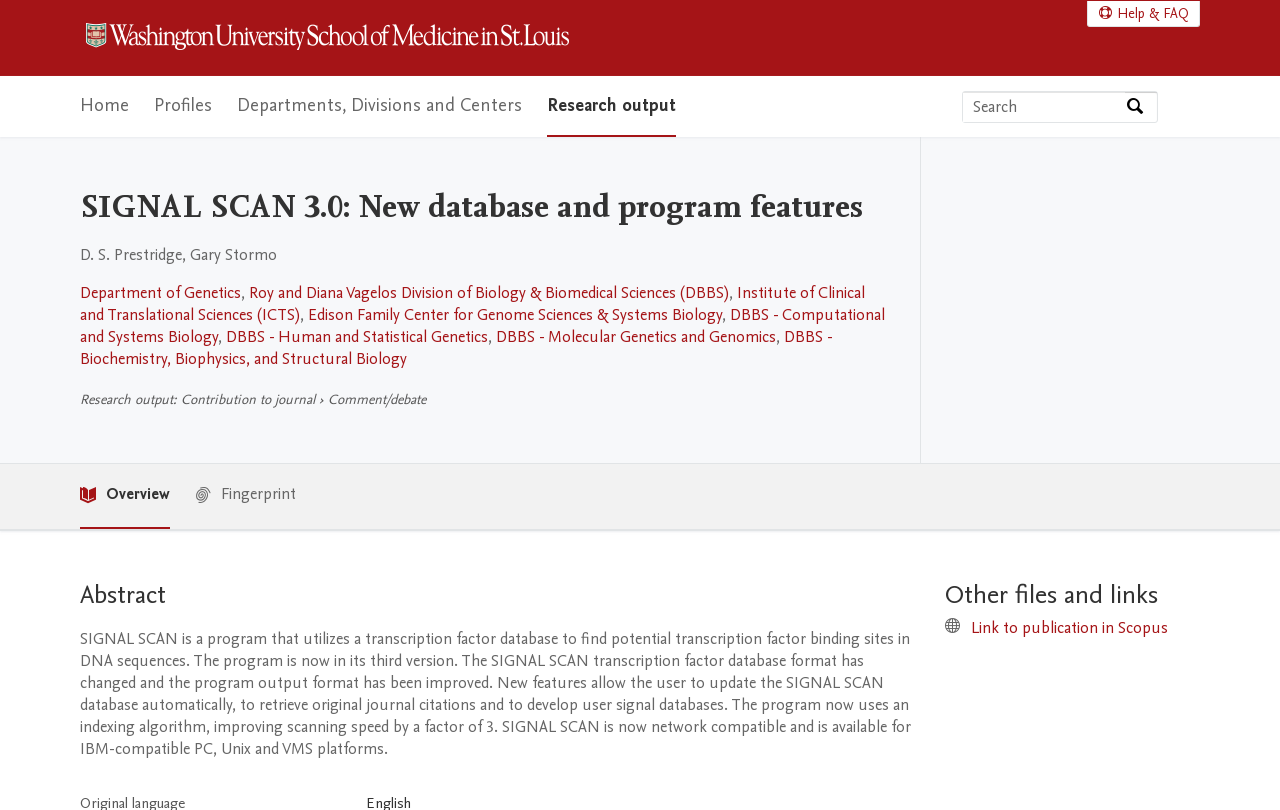What is the improvement in scanning speed in SIGNAL SCAN 3.0?
Based on the content of the image, thoroughly explain and answer the question.

The abstract section of the webpage mentions that the program now uses an indexing algorithm, improving scanning speed by a factor of 3.